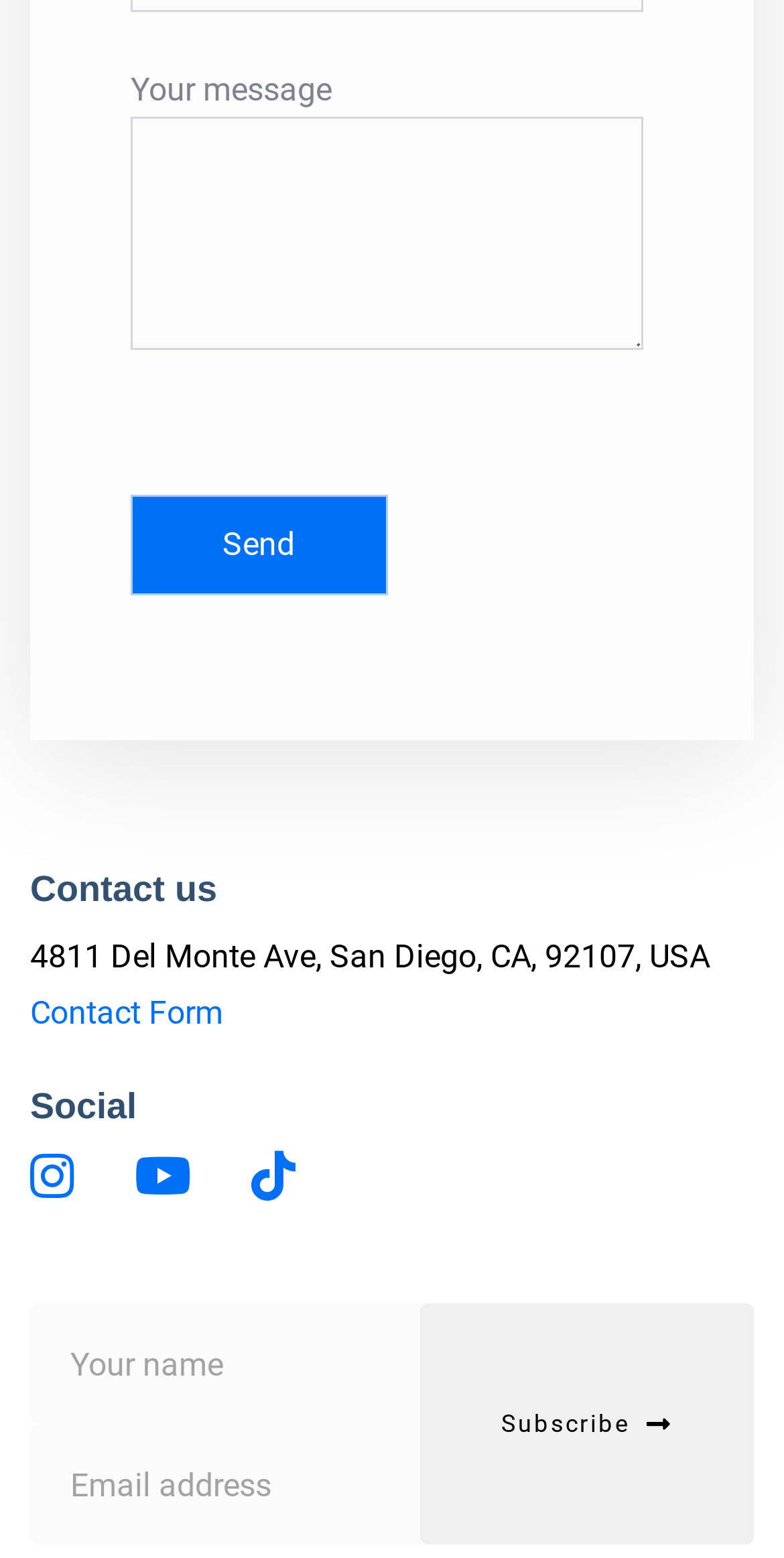Reply to the question with a single word or phrase:
What is the address of the contact?

4811 Del Monte Ave, San Diego, CA, 92107, USA